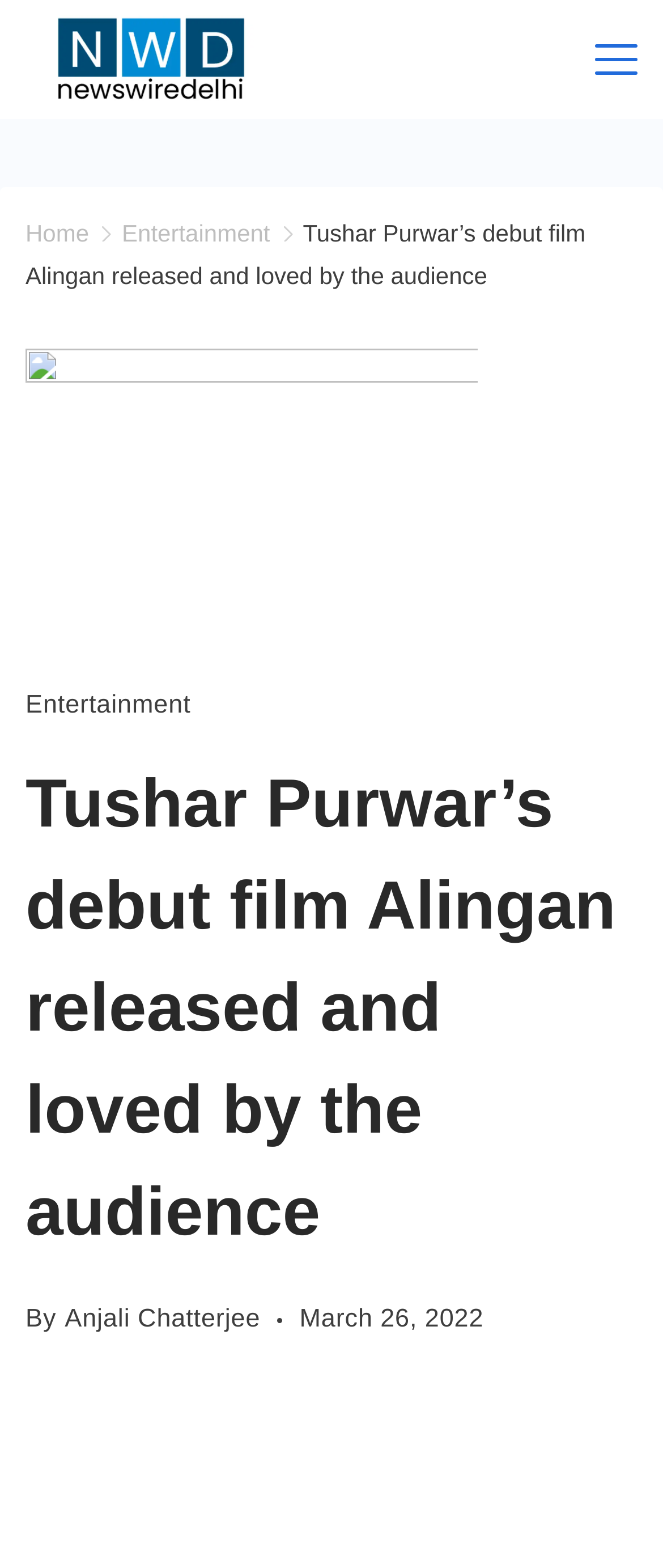Indicate the bounding box coordinates of the element that needs to be clicked to satisfy the following instruction: "check Anjali Chatterjee's profile". The coordinates should be four float numbers between 0 and 1, i.e., [left, top, right, bottom].

[0.098, 0.832, 0.393, 0.85]